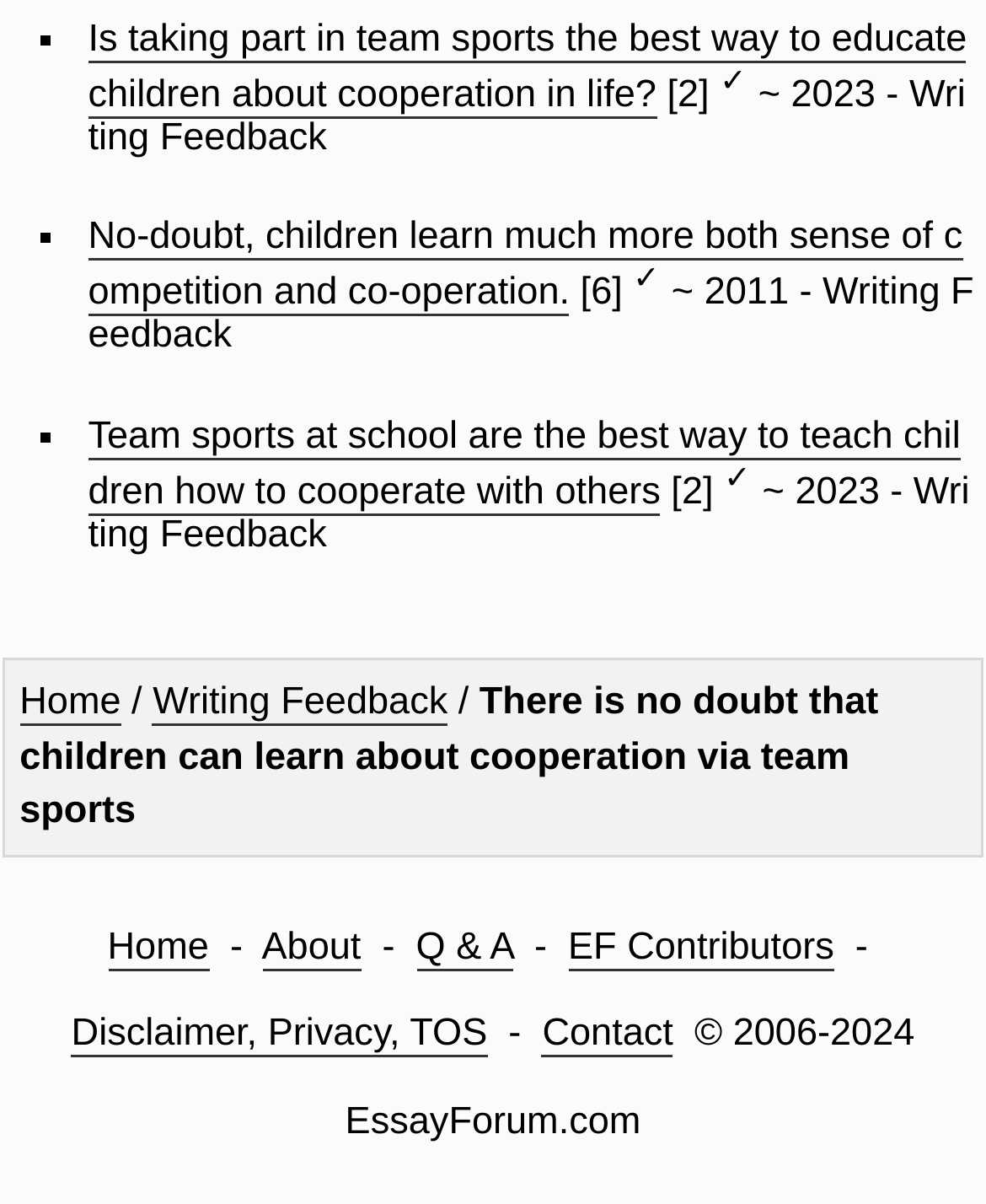Reply to the question with a brief word or phrase: How many menu items are there in the footer?

7